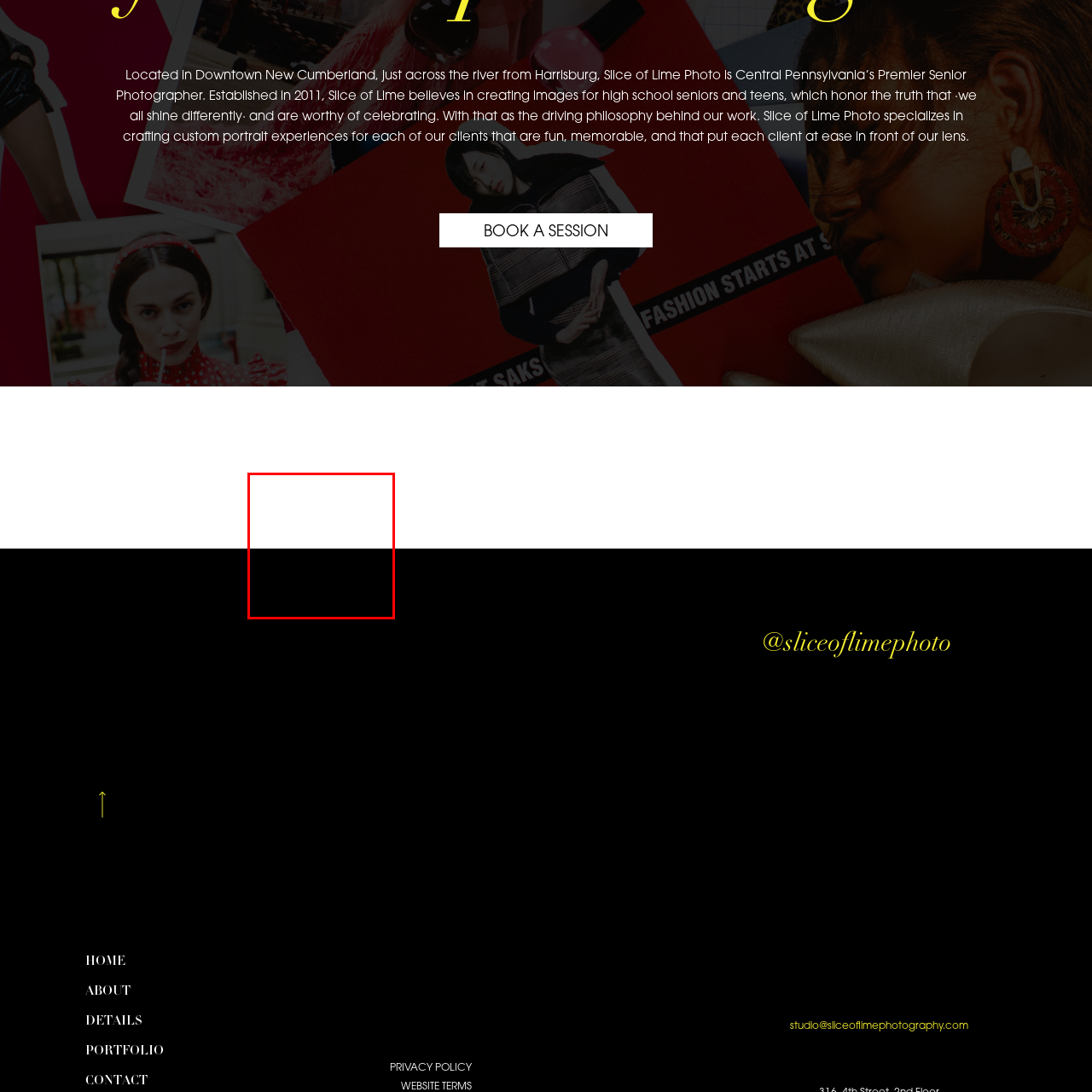Observe the image confined by the red frame and answer the question with a single word or phrase:
What season is reflected in the video?

Springtime